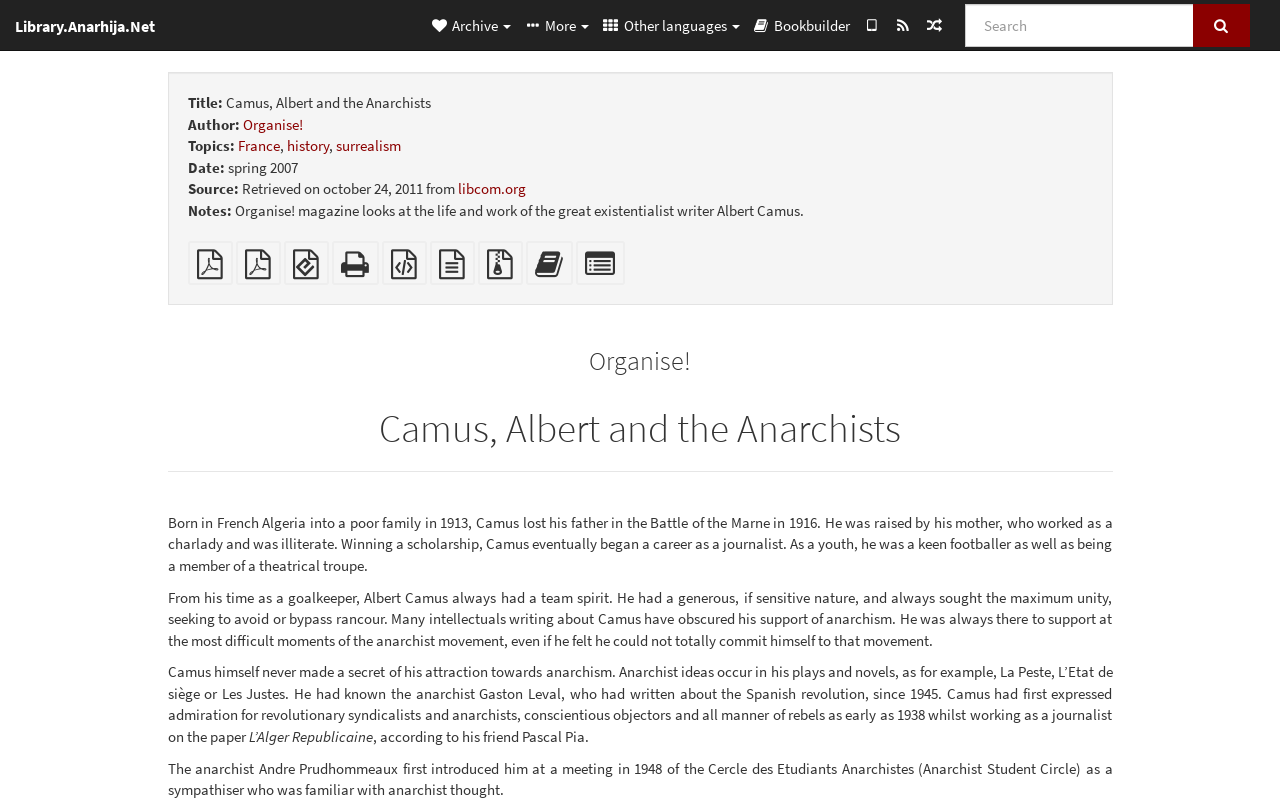Please determine the bounding box coordinates of the area that needs to be clicked to complete this task: 'Enter family name'. The coordinates must be four float numbers between 0 and 1, formatted as [left, top, right, bottom].

None